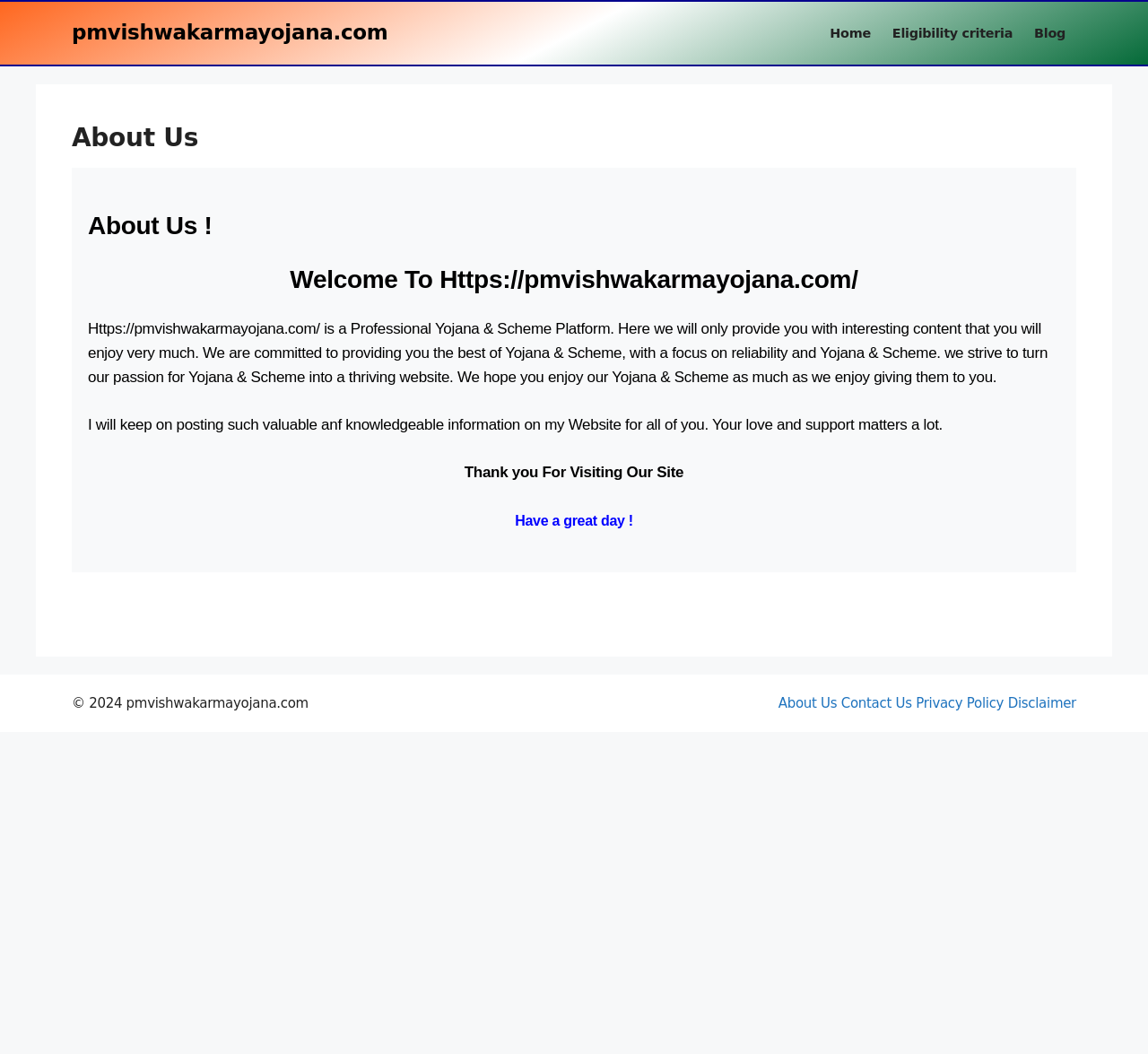Highlight the bounding box coordinates of the region I should click on to meet the following instruction: "Read the About Us article".

[0.062, 0.114, 0.938, 0.149]